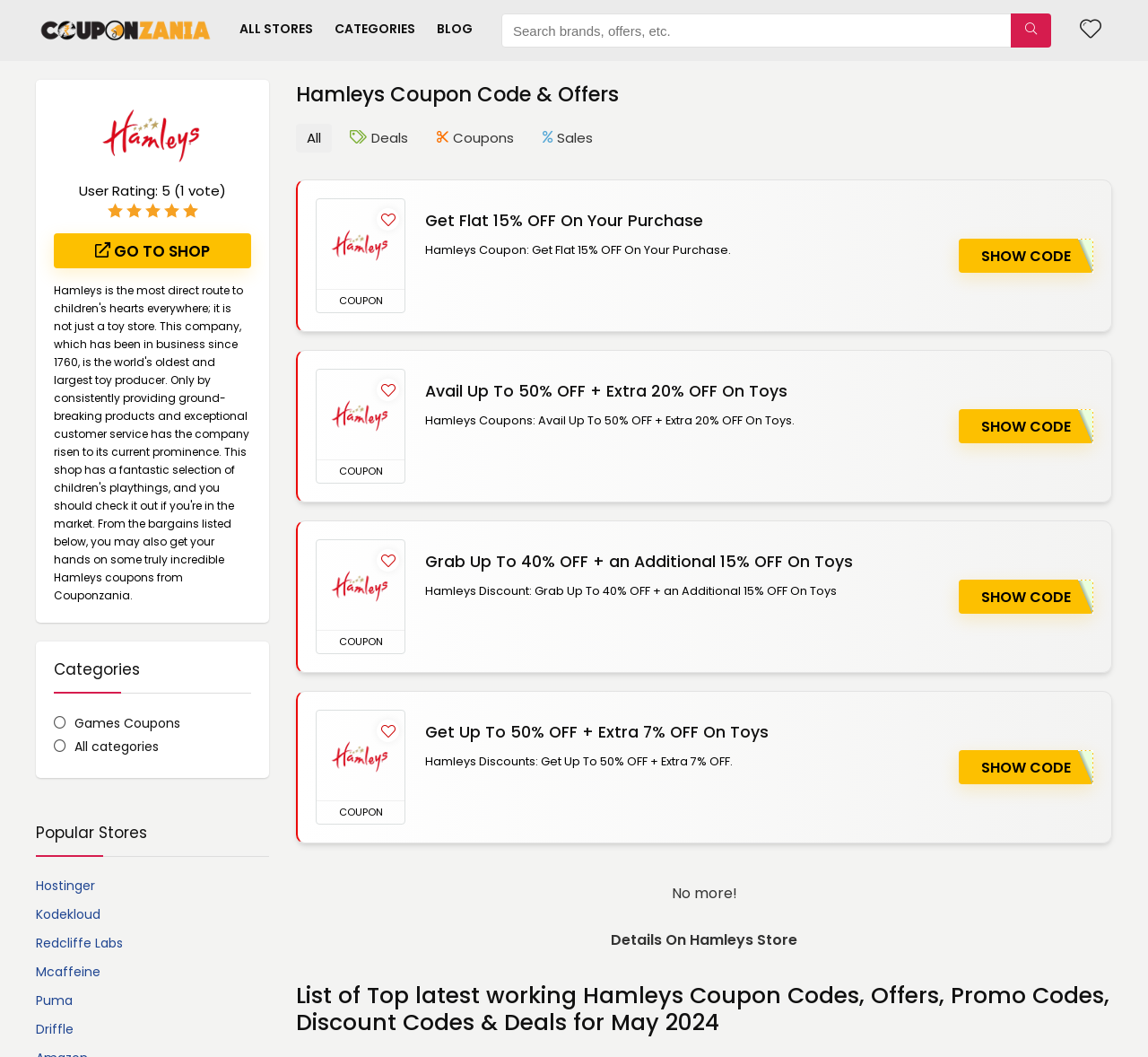Please specify the bounding box coordinates of the element that should be clicked to execute the given instruction: 'Explore Games Coupons'. Ensure the coordinates are four float numbers between 0 and 1, expressed as [left, top, right, bottom].

[0.047, 0.675, 0.157, 0.693]